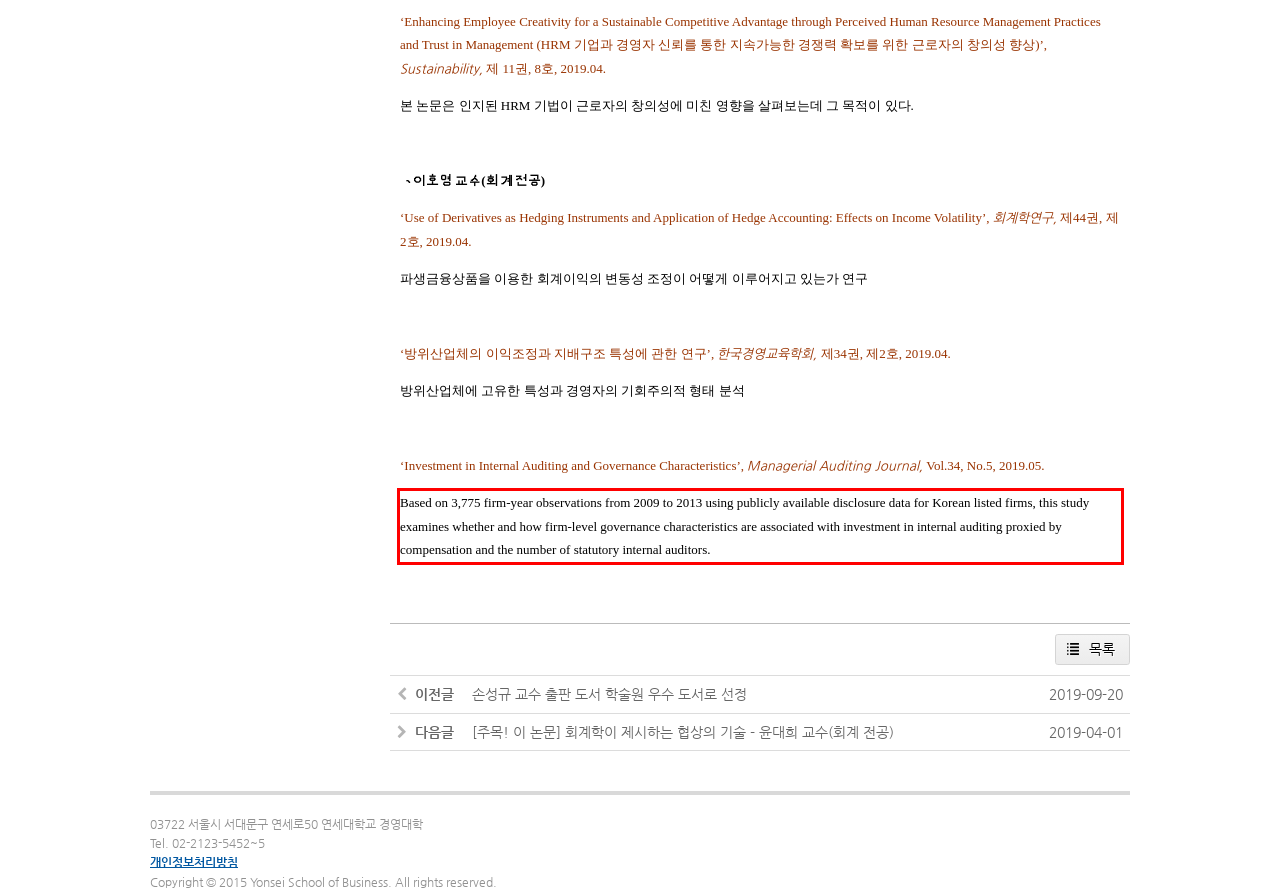You are provided with a webpage screenshot that includes a red rectangle bounding box. Extract the text content from within the bounding box using OCR.

Based on 3,775 firm-year observations from 2009 to 2013 using publicly available disclosure data for Korean listed firms, this study examines whether and how firm-level governance characteristics are associated with investment in internal auditing proxied by compensation and the number of statutory internal auditors.